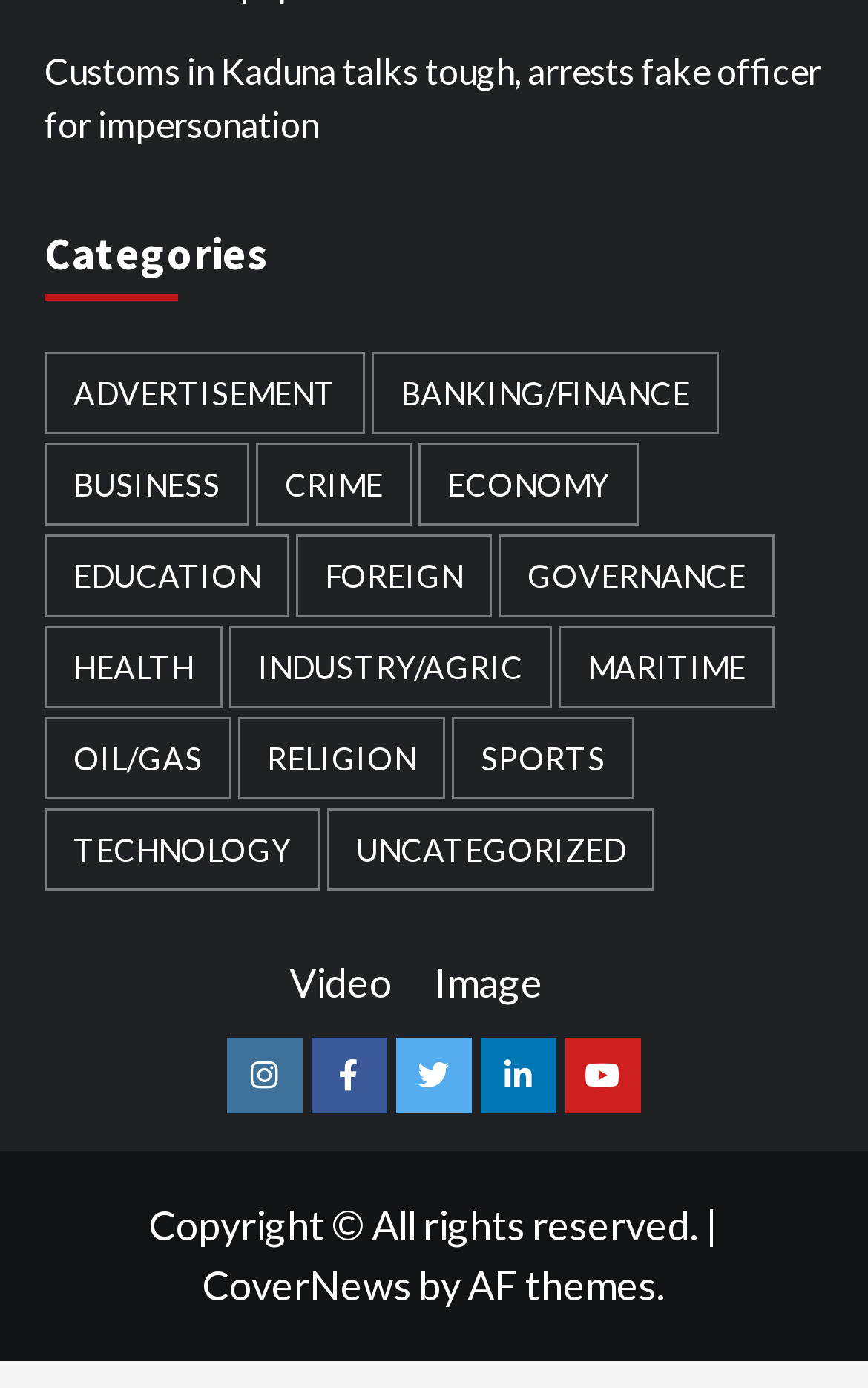How many social media links are there?
Provide a one-word or short-phrase answer based on the image.

5